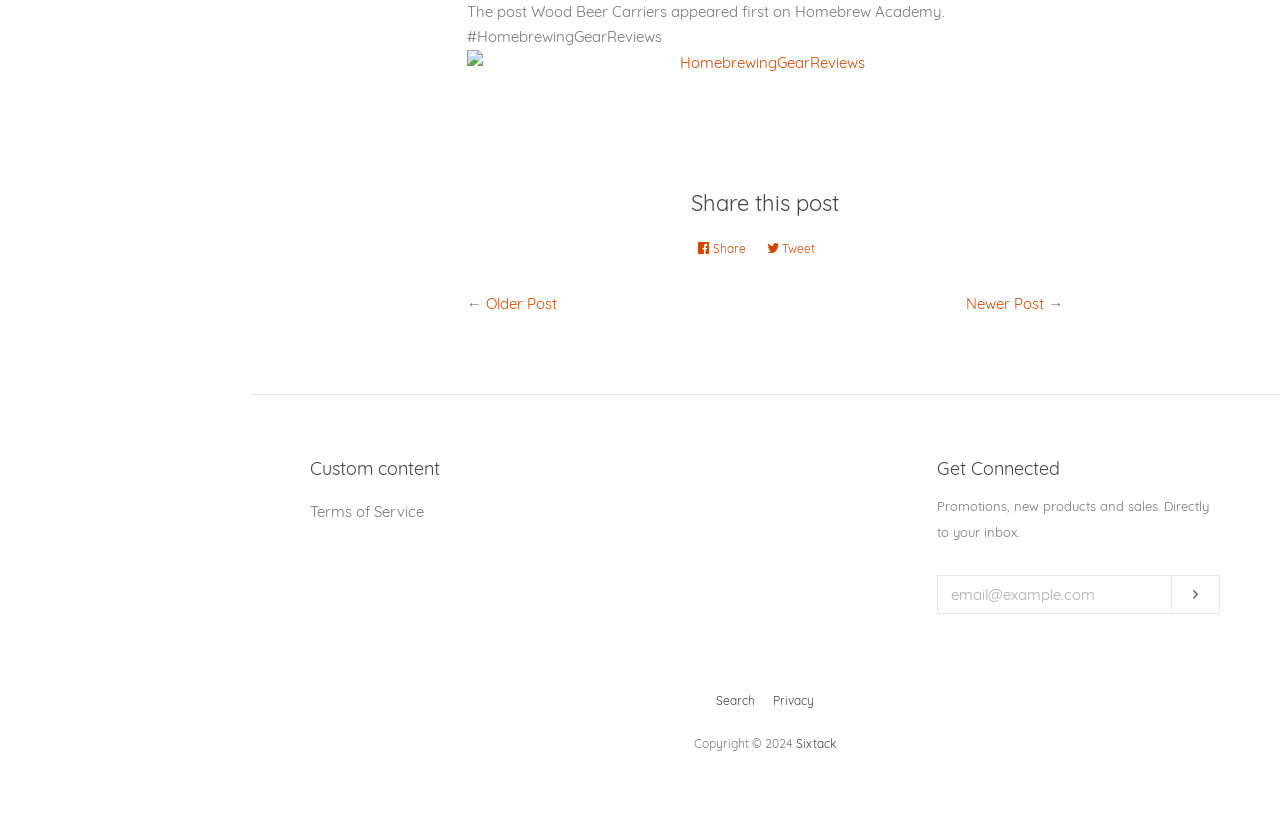Please specify the bounding box coordinates for the clickable region that will help you carry out the instruction: "Subscribe to the newsletter".

[0.916, 0.704, 0.952, 0.749]